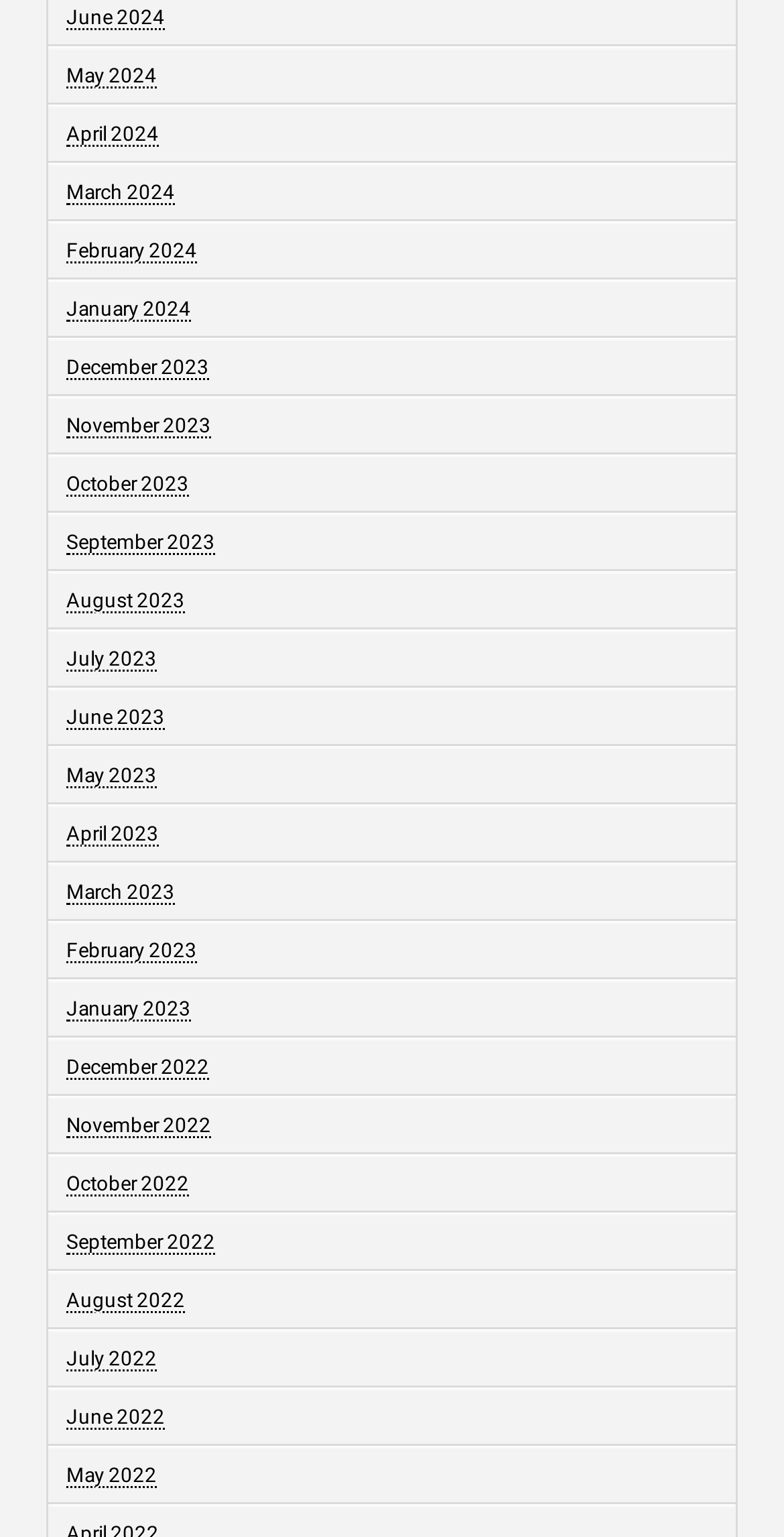What is the most recent month listed?
Please look at the screenshot and answer using one word or phrase.

June 2024